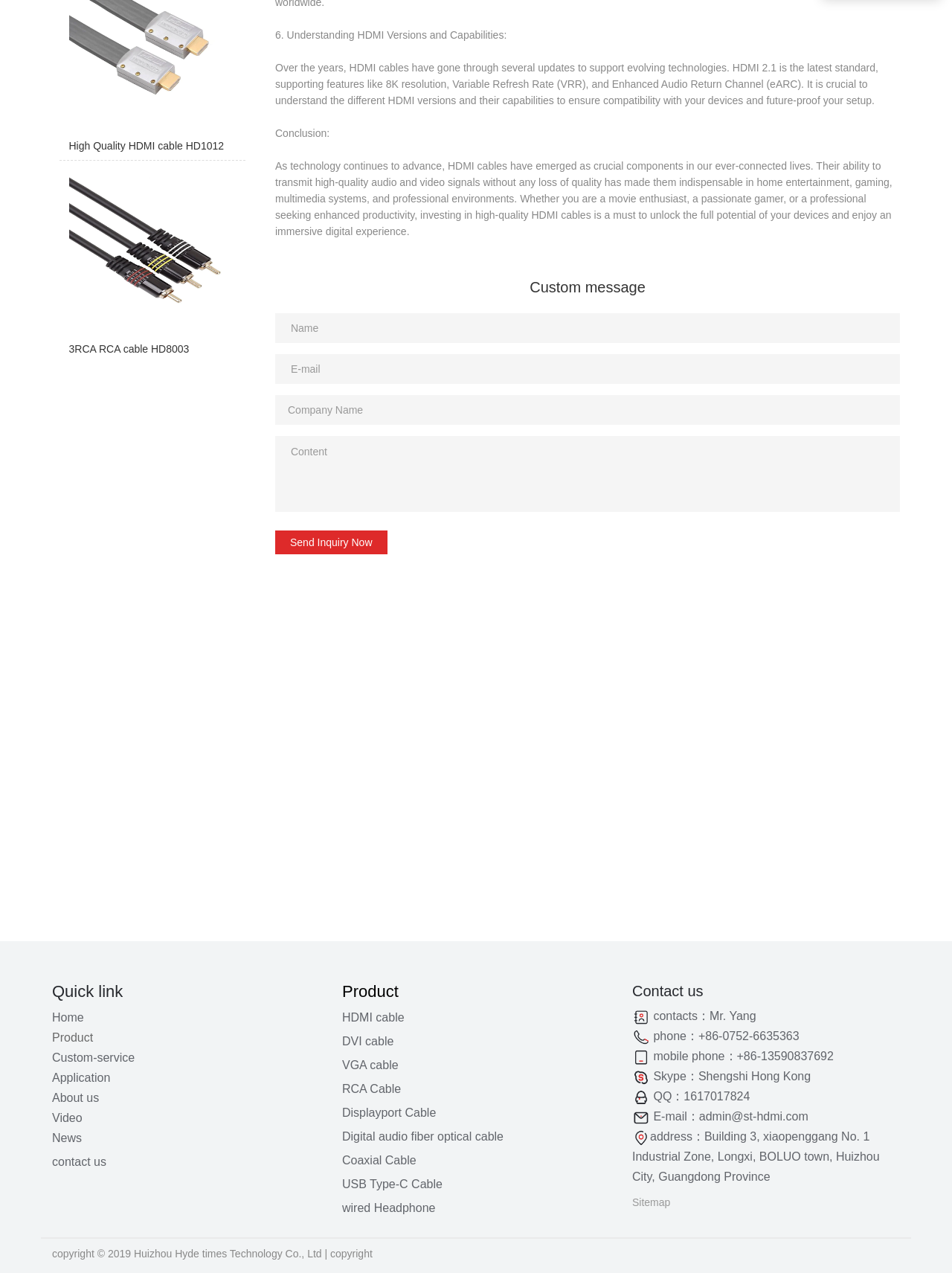From the element description name="companyname" placeholder="Company Name", predict the bounding box coordinates of the UI element. The coordinates must be specified in the format (top-left x, top-left y, bottom-right x, bottom-right y) and should be within the 0 to 1 range.

[0.289, 0.31, 0.945, 0.333]